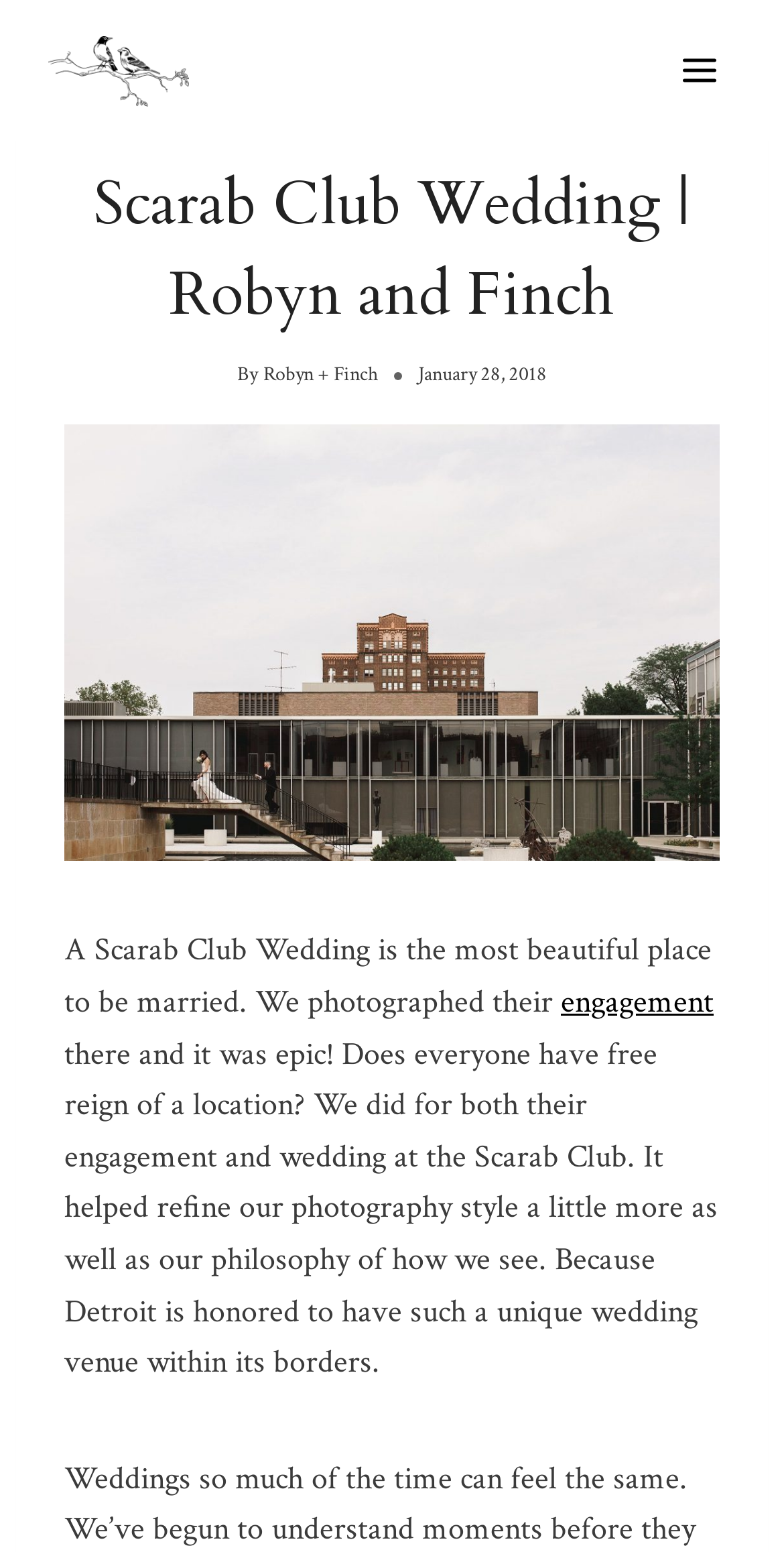What is the name of the wedding venue?
Could you answer the question with a detailed and thorough explanation?

The name of the wedding venue can be found in the header of the webpage, which is 'Scarab Club Wedding | Robyn and Finch'. This suggests that the webpage is about a wedding venue called Scarab Club.